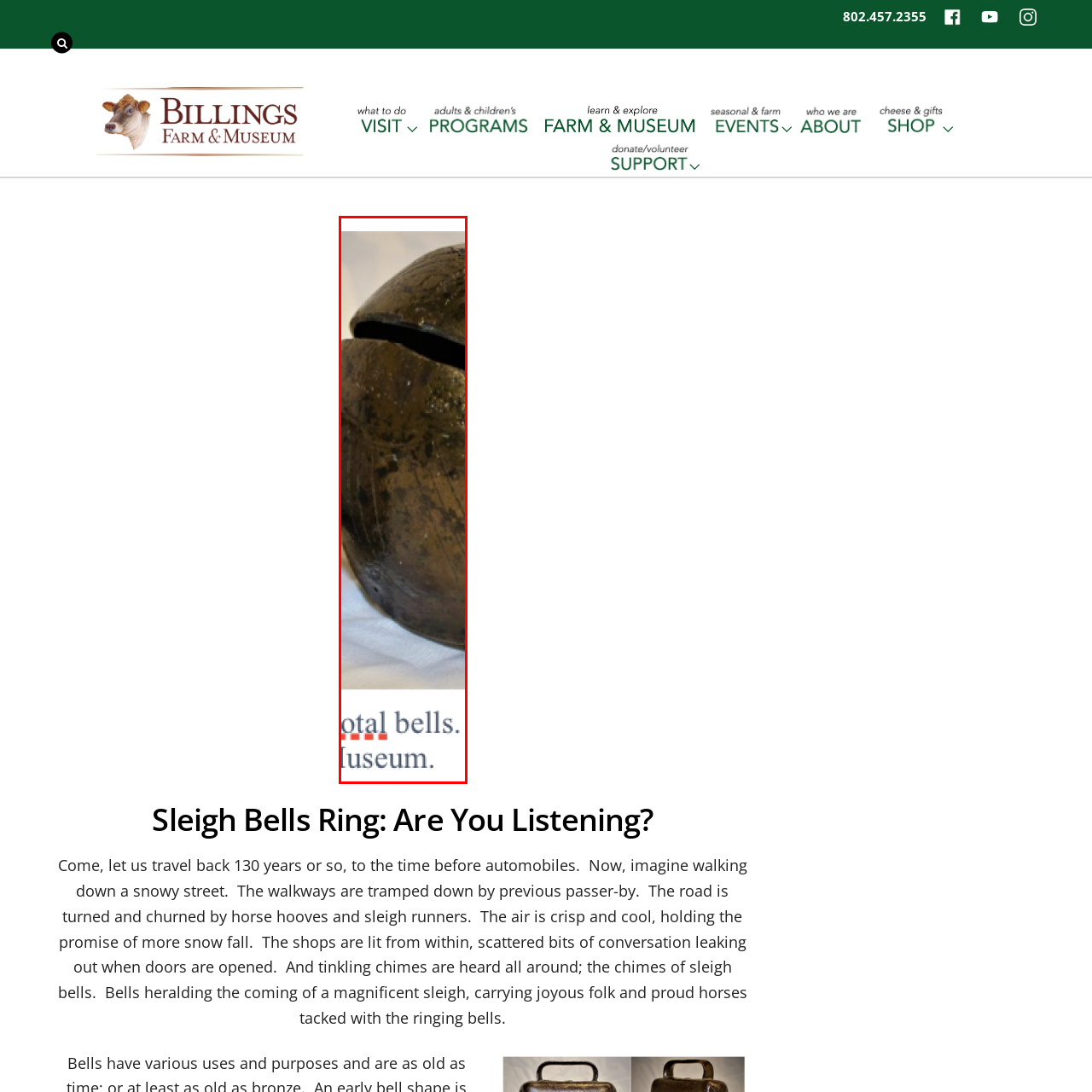Focus on the section marked by the red bounding box and reply with a single word or phrase: What season is associated with the bell?

Winter